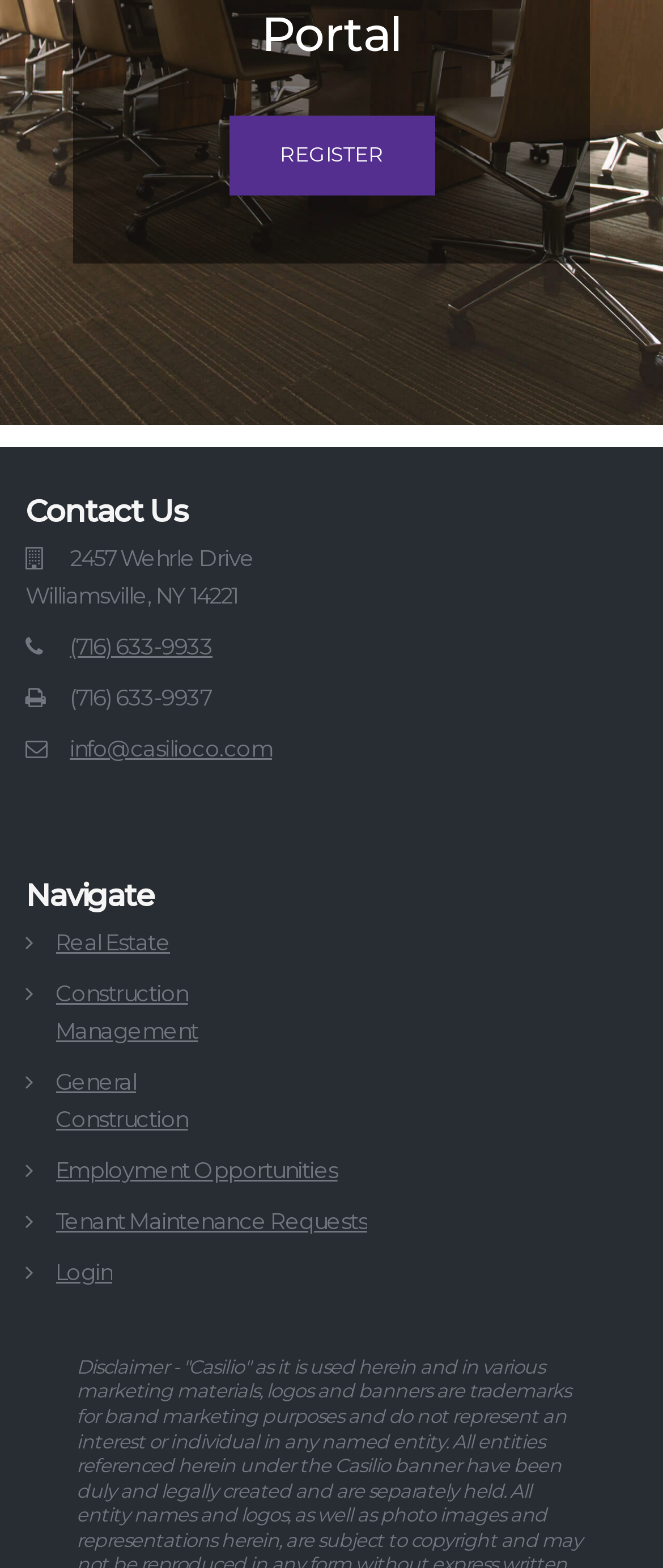Determine the bounding box coordinates of the clickable element necessary to fulfill the instruction: "call (716) 633-9933". Provide the coordinates as four float numbers within the 0 to 1 range, i.e., [left, top, right, bottom].

[0.105, 0.403, 0.321, 0.421]